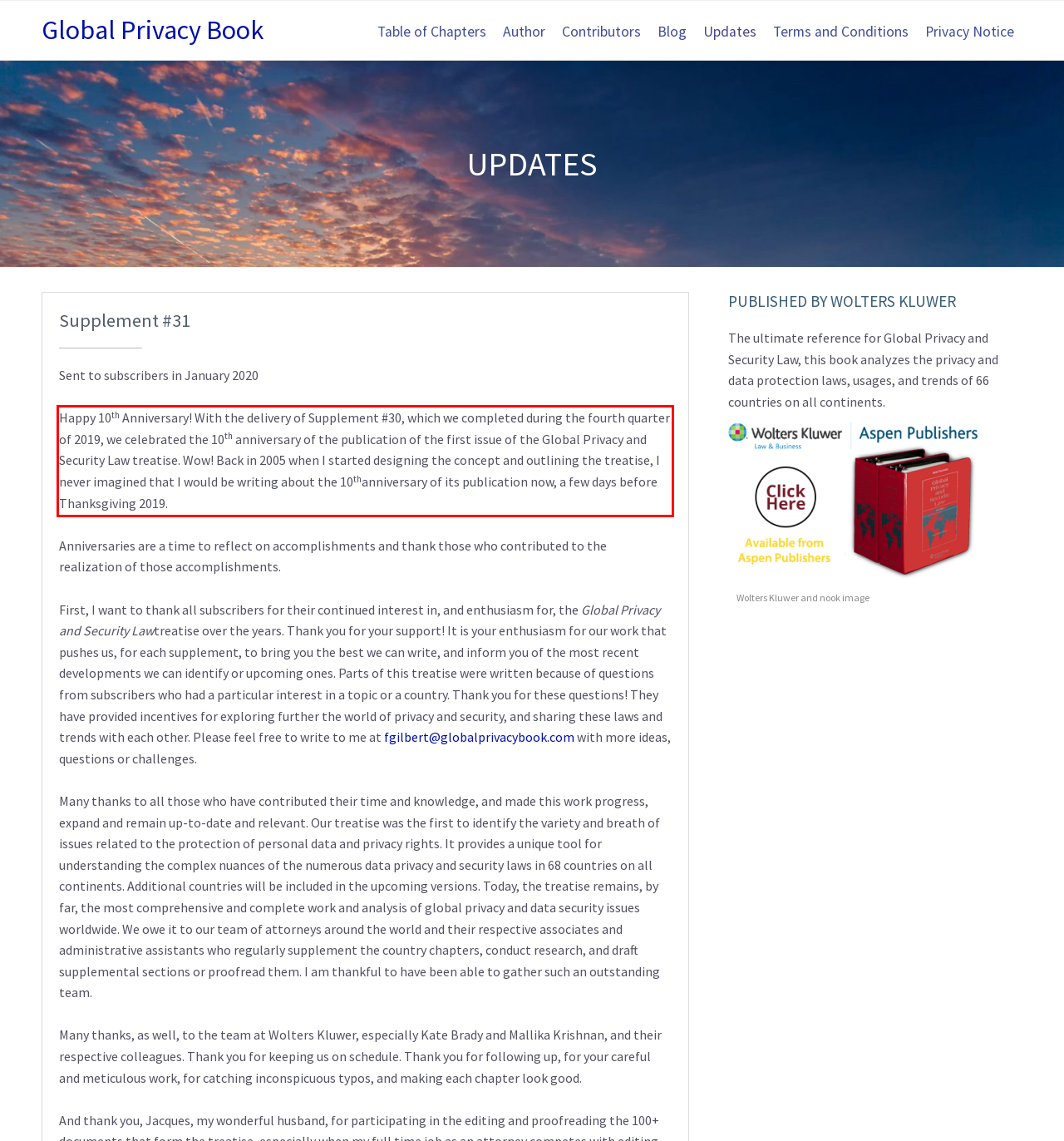Using the provided screenshot of a webpage, recognize and generate the text found within the red rectangle bounding box.

Happy 10th Anniversary! With the delivery of Supplement #30, which we completed during the fourth quarter of 2019, we celebrated the 10th anniversary of the publication of the first issue of the Global Privacy and Security Law treatise. Wow! Back in 2005 when I started designing the concept and outlining the treatise, I never imagined that I would be writing about the 10thanniversary of its publication now, a few days before Thanksgiving 2019.